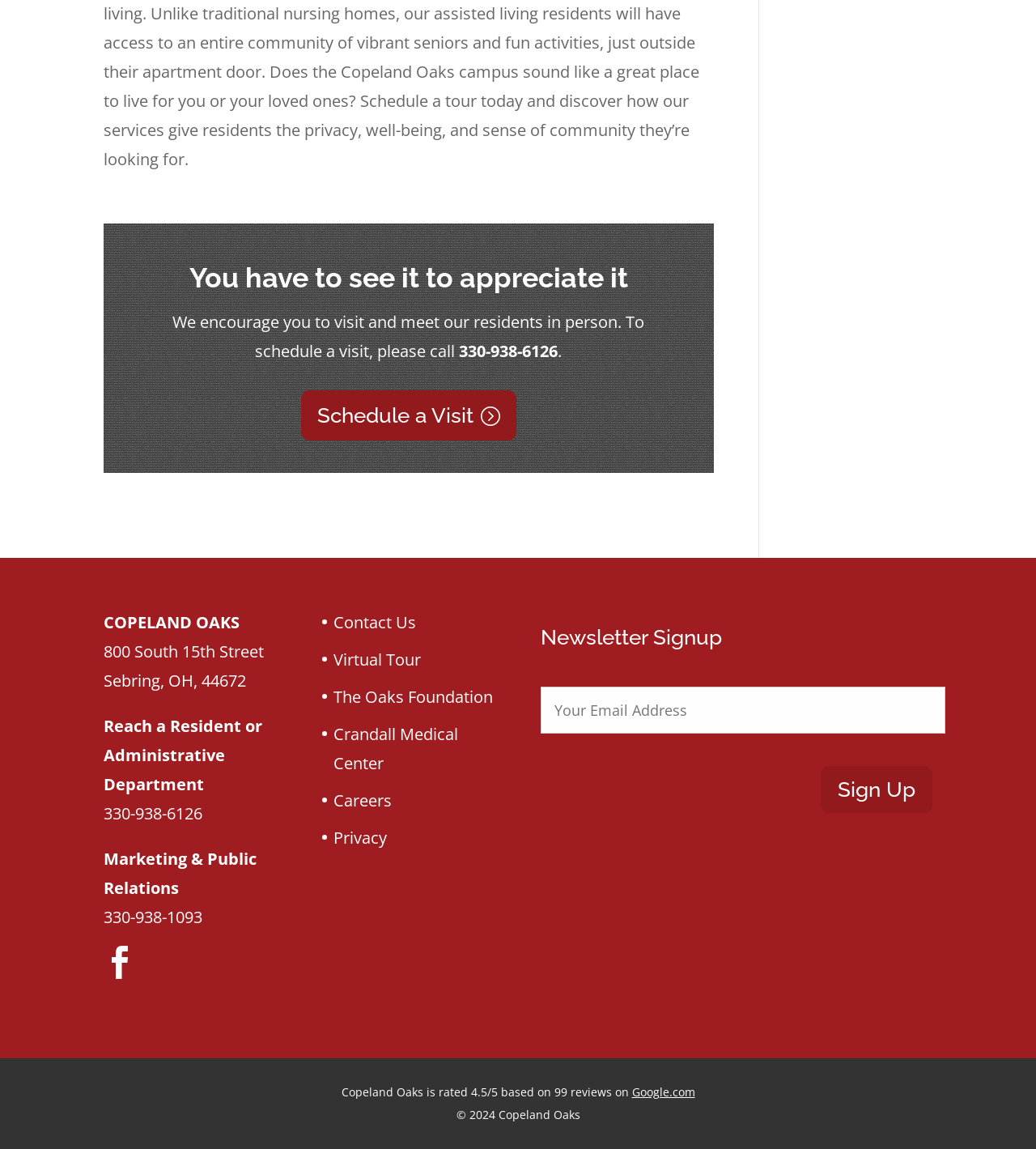Can you provide the bounding box coordinates for the element that should be clicked to implement the instruction: "Visit the Google review page"?

[0.61, 0.944, 0.671, 0.957]